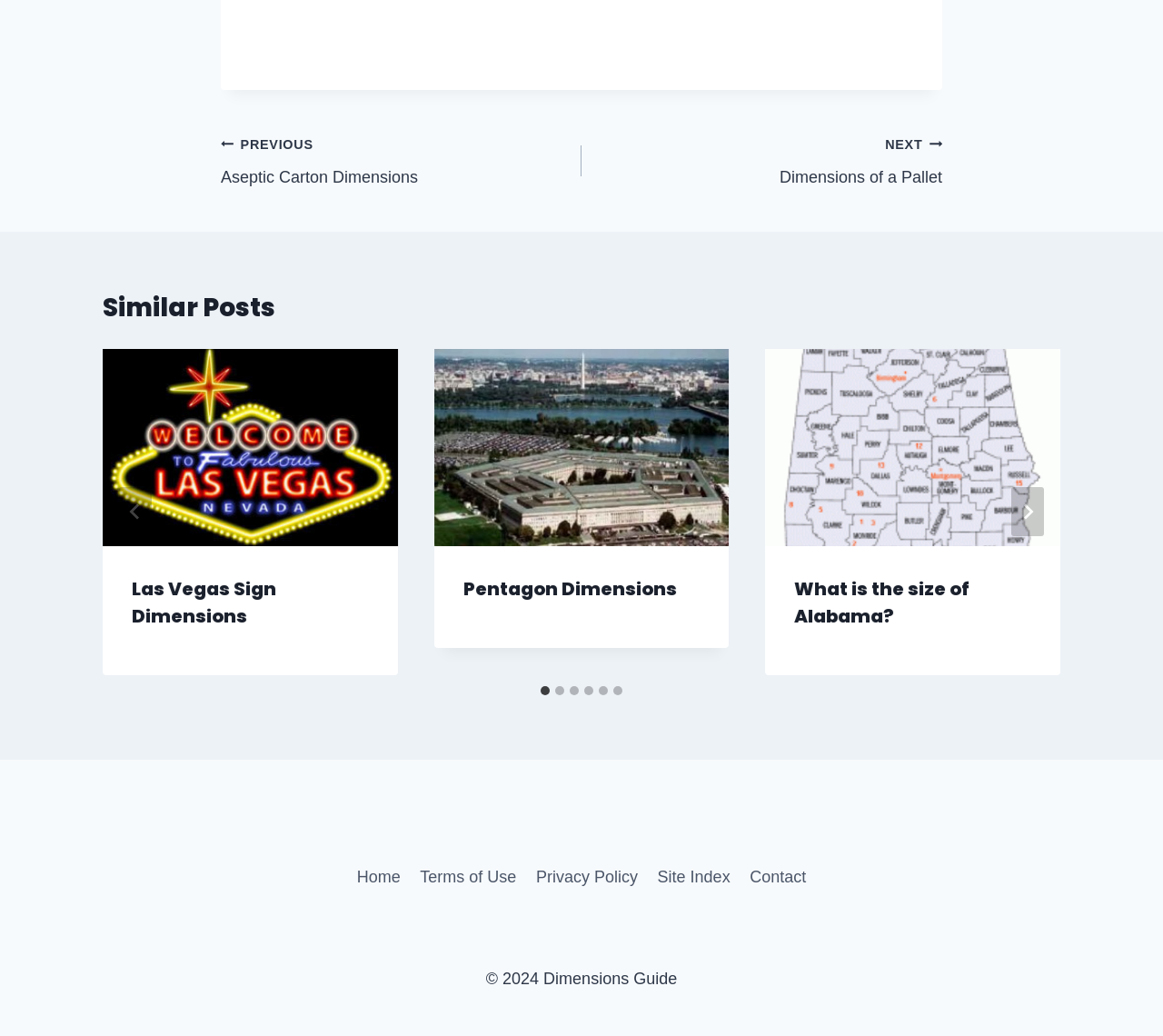Identify the bounding box of the UI element that matches this description: "Contact".

[0.636, 0.83, 0.702, 0.864]